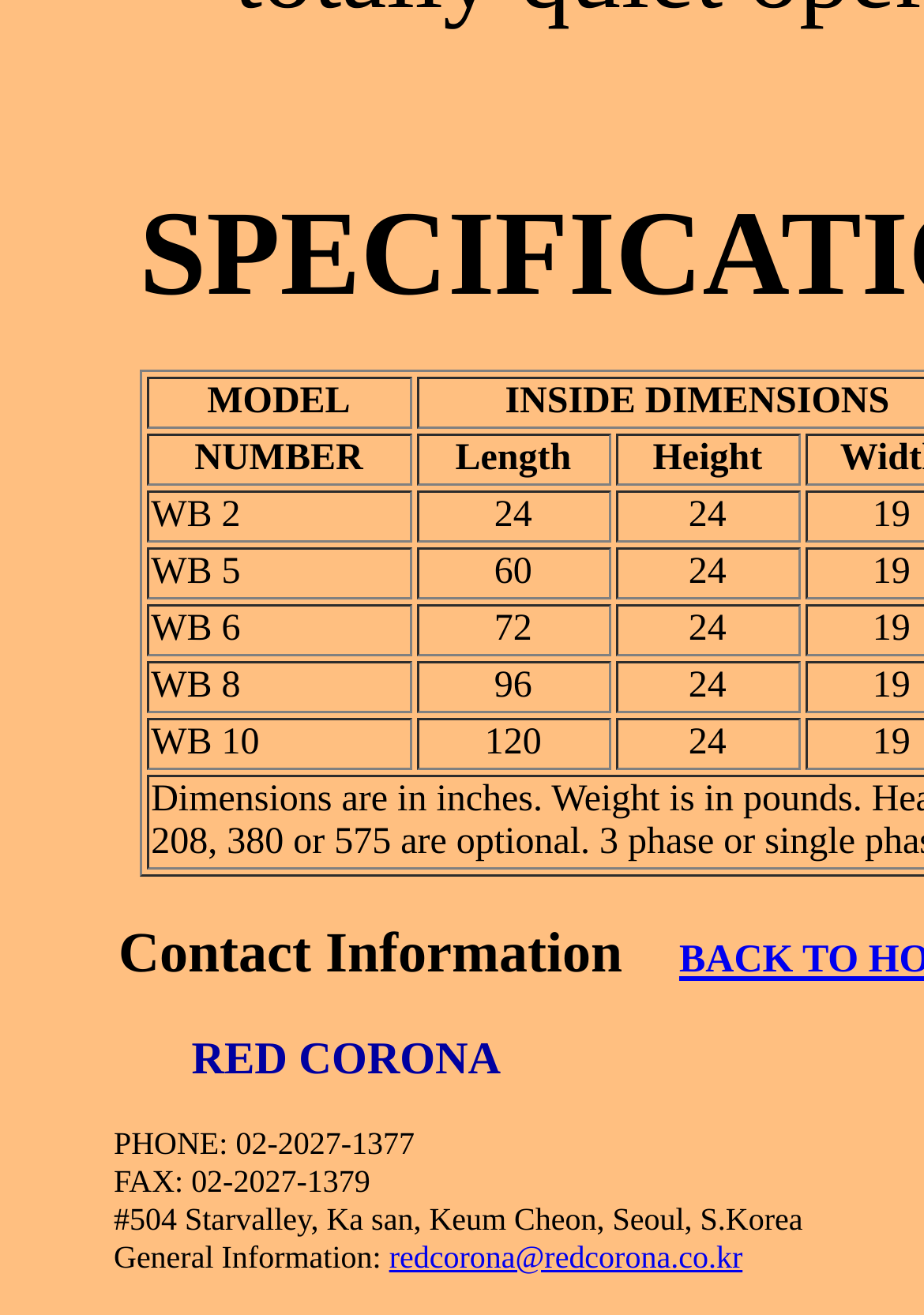What is the email address of RED CORONA?
Look at the image and answer the question using a single word or phrase.

redcorona@redcorona.co.kr